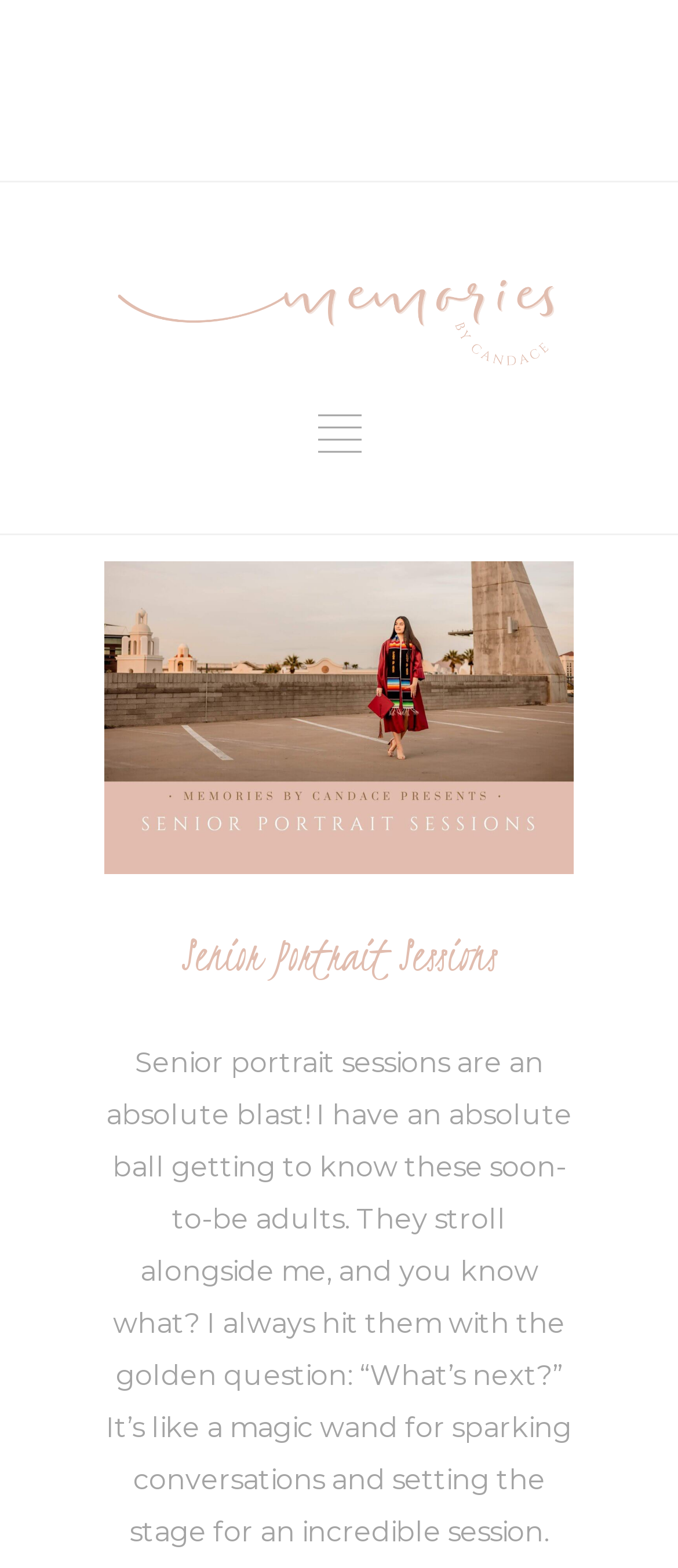Using the details in the image, give a detailed response to the question below:
What type of content is displayed on the webpage?

I found a figure element containing an image with the description 'Senior Portrait Session tips' which suggests that the webpage displays image content related to senior portrait sessions.